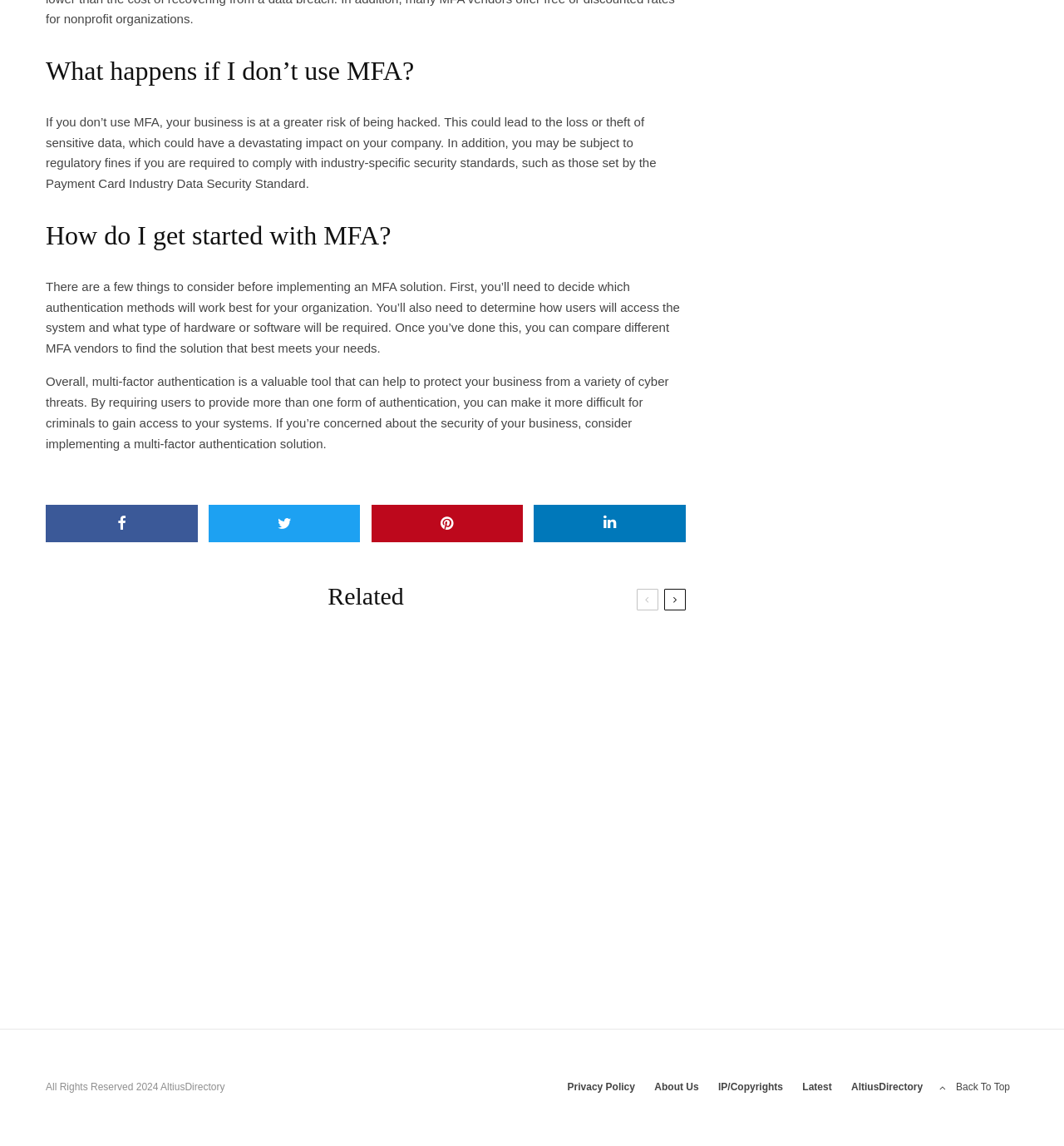Find the bounding box coordinates of the clickable area that will achieve the following instruction: "Go back to top".

[0.875, 0.942, 0.957, 0.956]